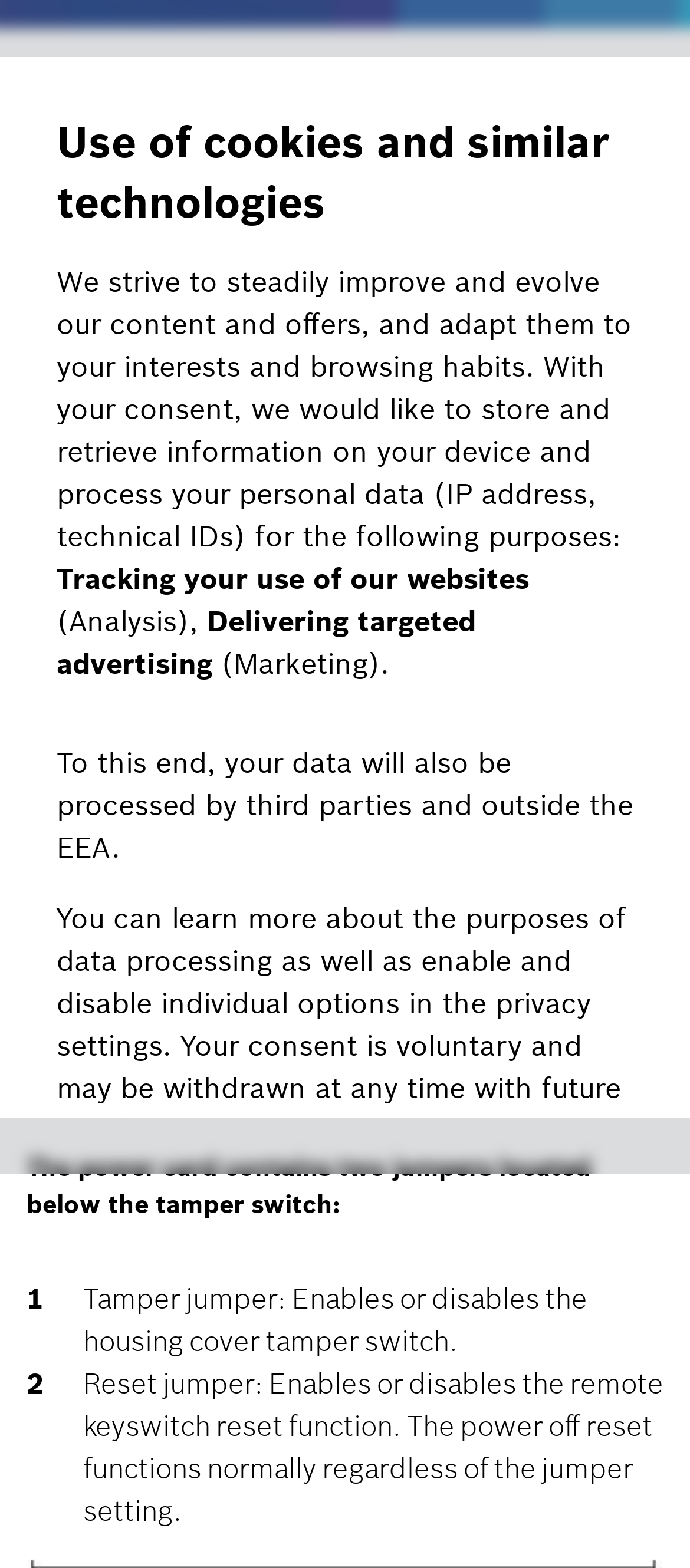Locate the bounding box coordinates of the element you need to click to accomplish the task described by this instruction: "Go to the Bosch Building Technologies page".

[0.462, 0.048, 0.962, 0.099]